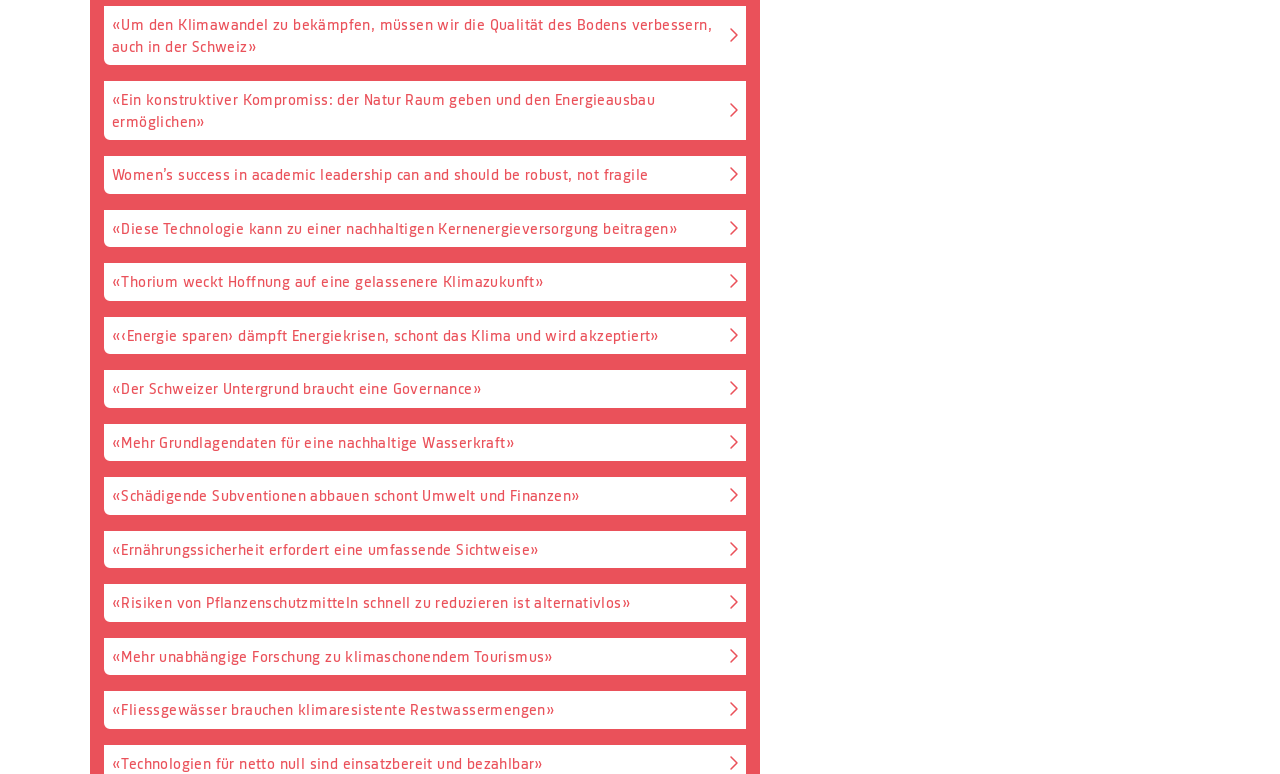Identify the bounding box for the element characterized by the following description: "«Fliessgewässer brauchen klimaresistente Restwassermengen»".

[0.08, 0.89, 0.584, 0.944]